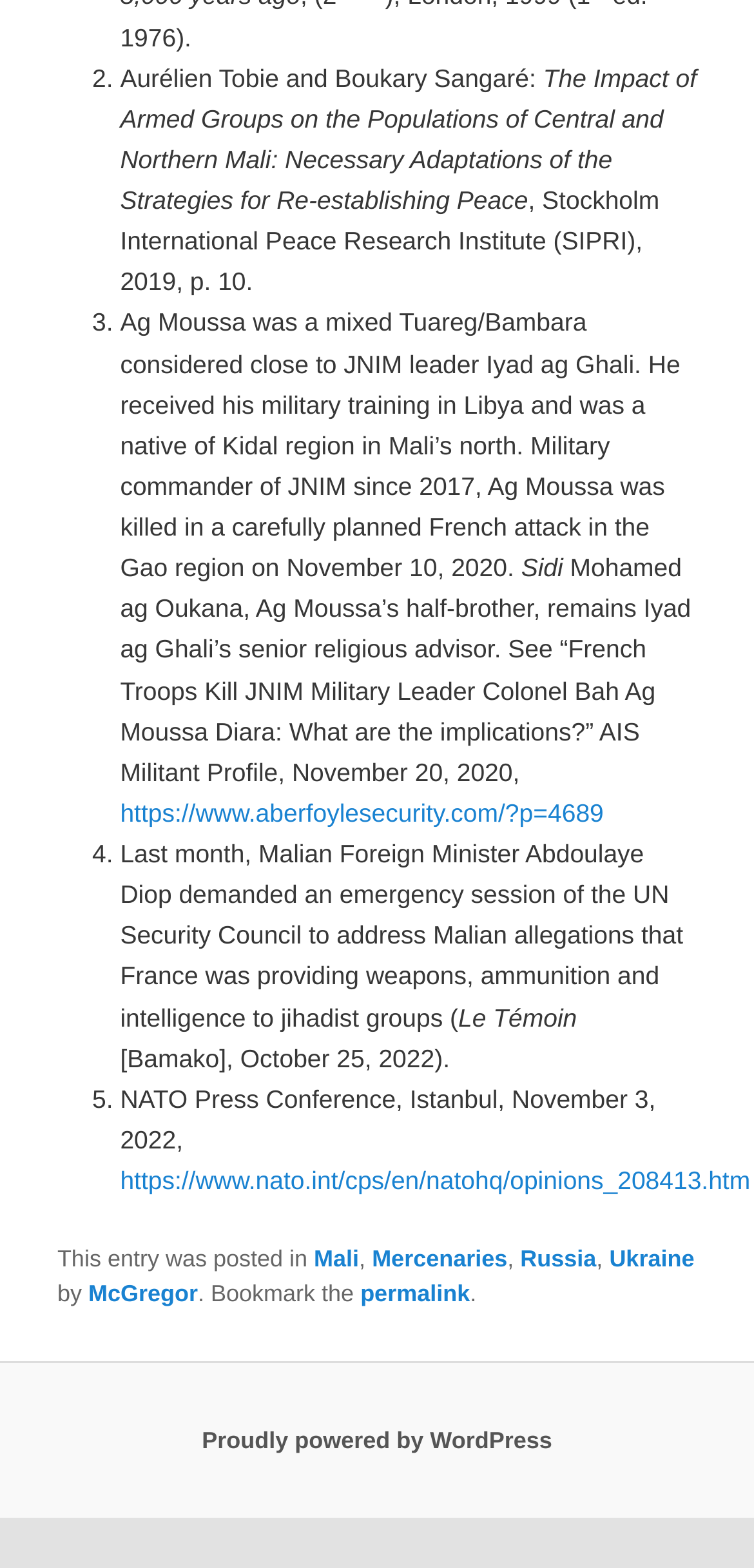Find and specify the bounding box coordinates that correspond to the clickable region for the instruction: "Read the post by McGregor".

[0.117, 0.817, 0.262, 0.834]